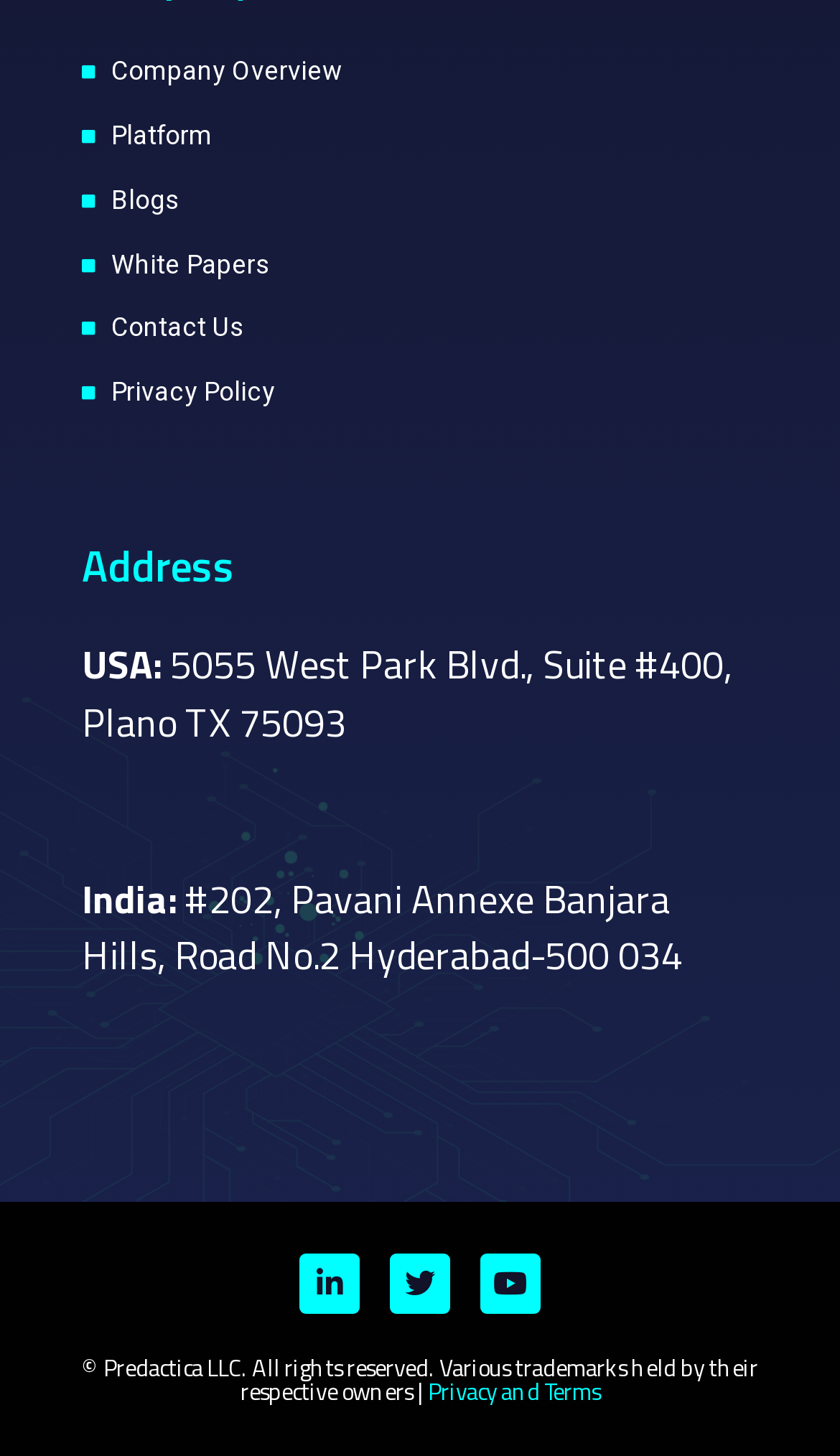Using details from the image, please answer the following question comprehensively:
What is the address of the company in India?

I looked for the address of the company in India, which is mentioned under the 'Address' heading. The address is '#202, Pavani Annexe Banjara Hills, Road No.2 Hyderabad-500 034'.